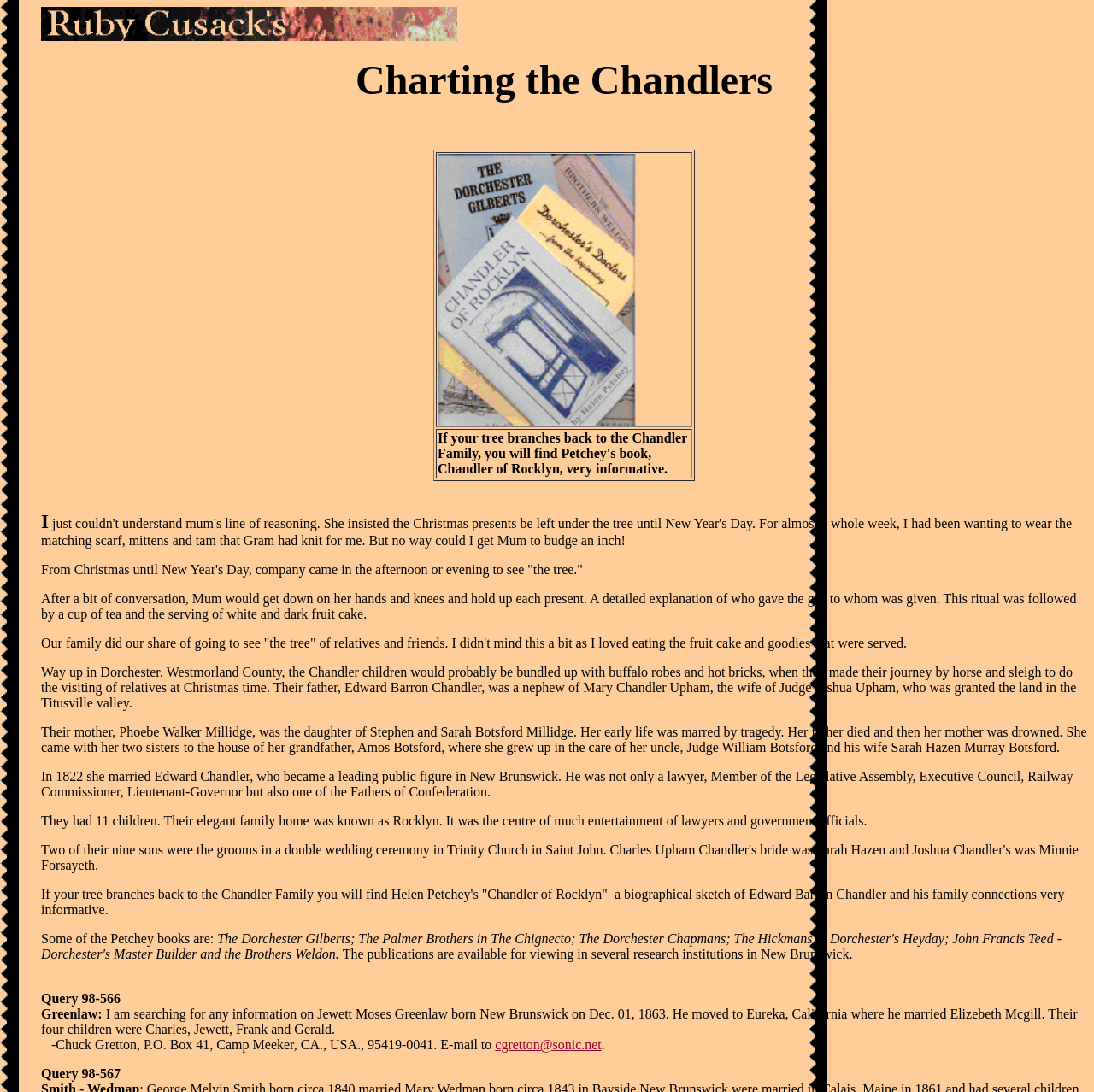Explain the webpage's design and content in an elaborate manner.

This webpage is about Ruby M Cusack and the Chandler Family, specifically focusing on Edward Barron Chandler. At the top, there is a small image, followed by a brief title "Charting the Chandlers". Below this title, there is a table with two rows, each containing an image and a grid cell with text. The first row has an image and a brief description of Helen Petchey's book, "Chandler of Rocklyn", while the second row has another image and a text describing the book's content.

The main content of the webpage is a series of paragraphs that provide a biographical sketch of Edward Barron Chandler and his family connections. The text describes his early life, his marriage to Phoebe Walker Millidge, and his career as a lawyer, politician, and one of the Fathers of Confederation. The text also mentions his family home, Rocklyn, which was a center of entertainment for lawyers and government officials.

There are several other sections on the webpage, including a list of Helen Petchey's books, a description of Christmas traditions, and a query section where people can ask for information about their ancestors. The query section includes a few specific requests, such as one from Chuck Gretton, who is searching for information on Jewett Moses Greenlaw.